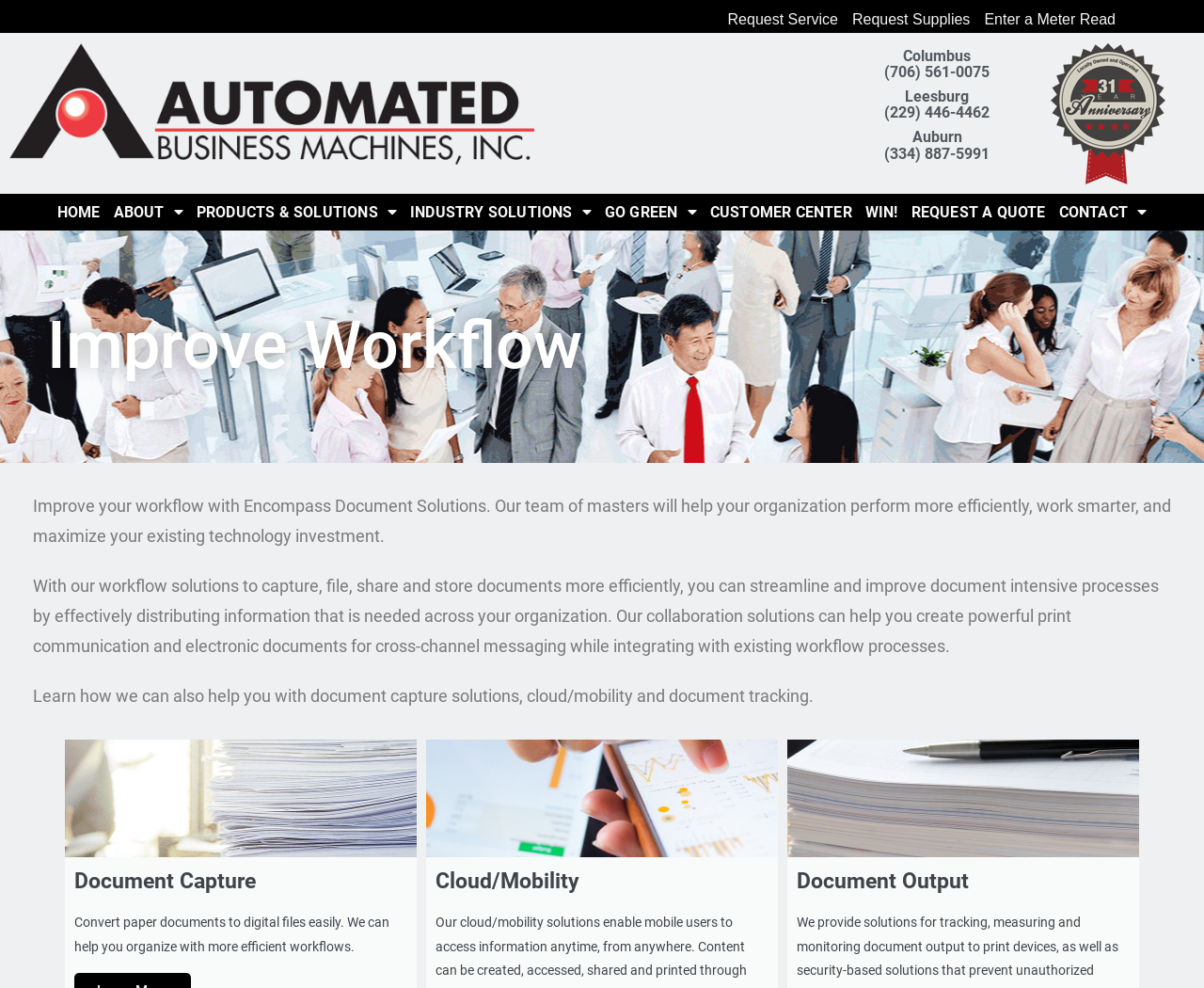Determine the bounding box coordinates of the area to click in order to meet this instruction: "Search for something".

None